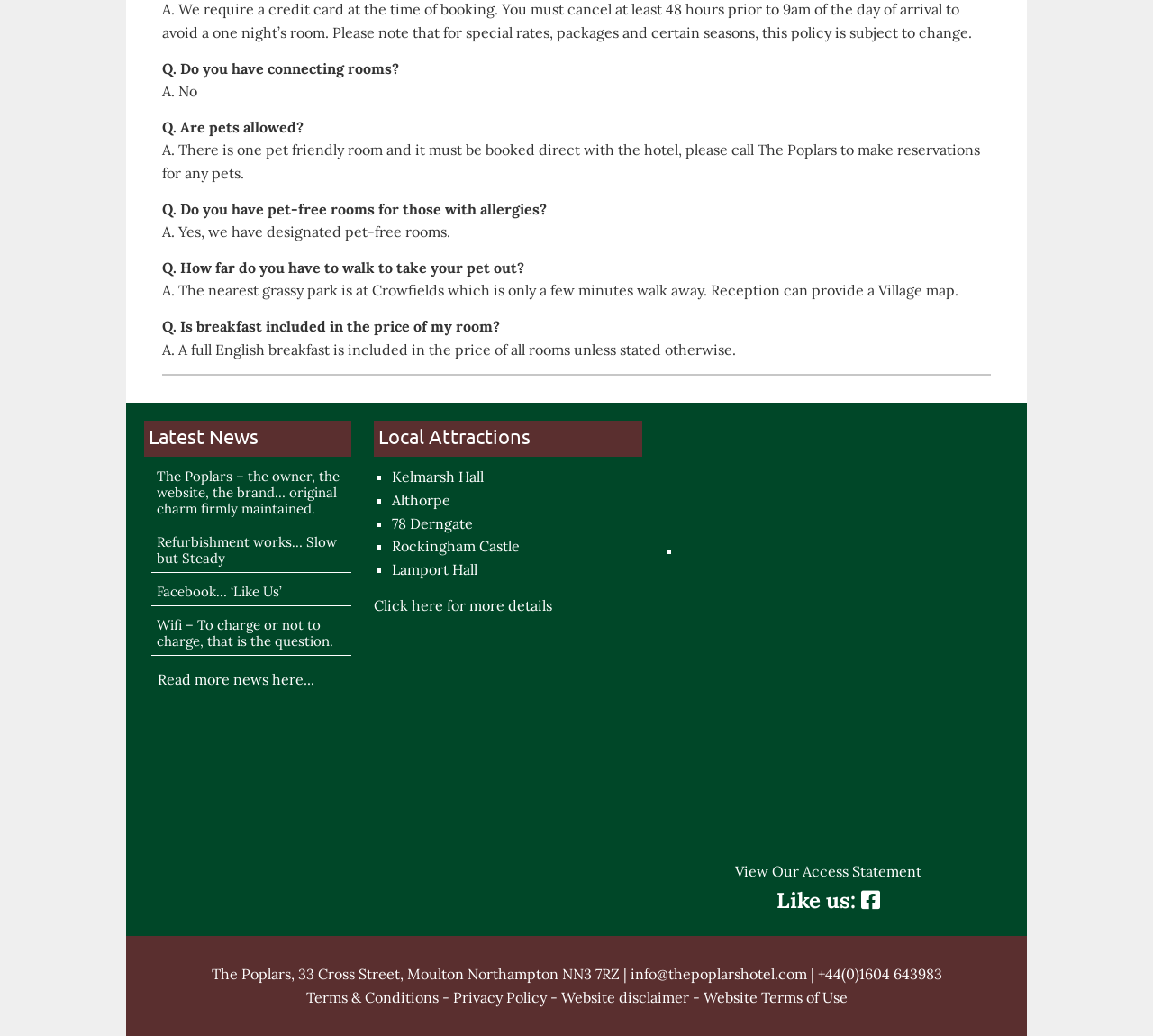Find the bounding box of the web element that fits this description: "Refurbishment works… Slow but Steady".

[0.131, 0.516, 0.305, 0.553]